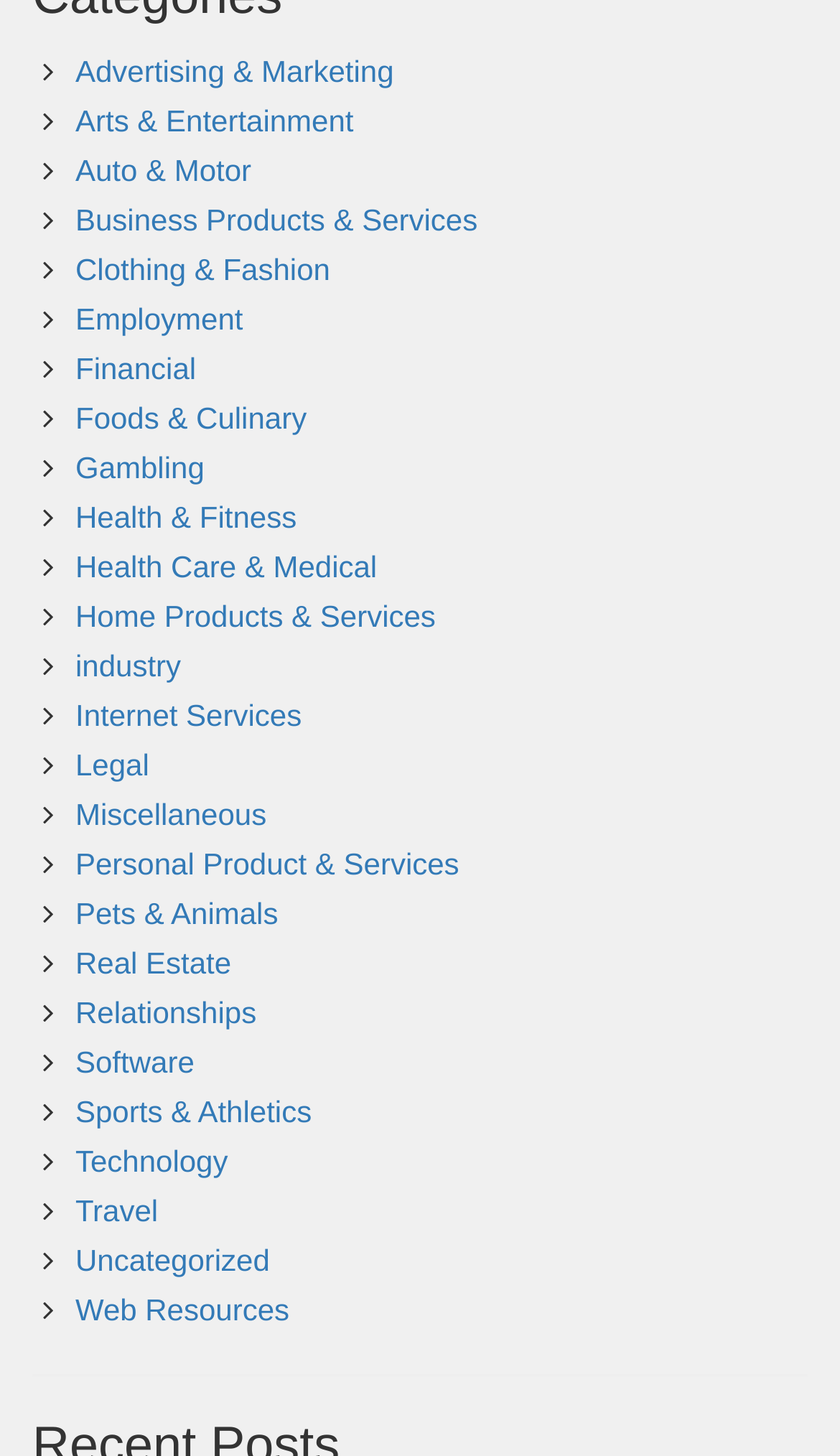Locate the bounding box of the user interface element based on this description: "Internet Services".

[0.09, 0.479, 0.359, 0.502]